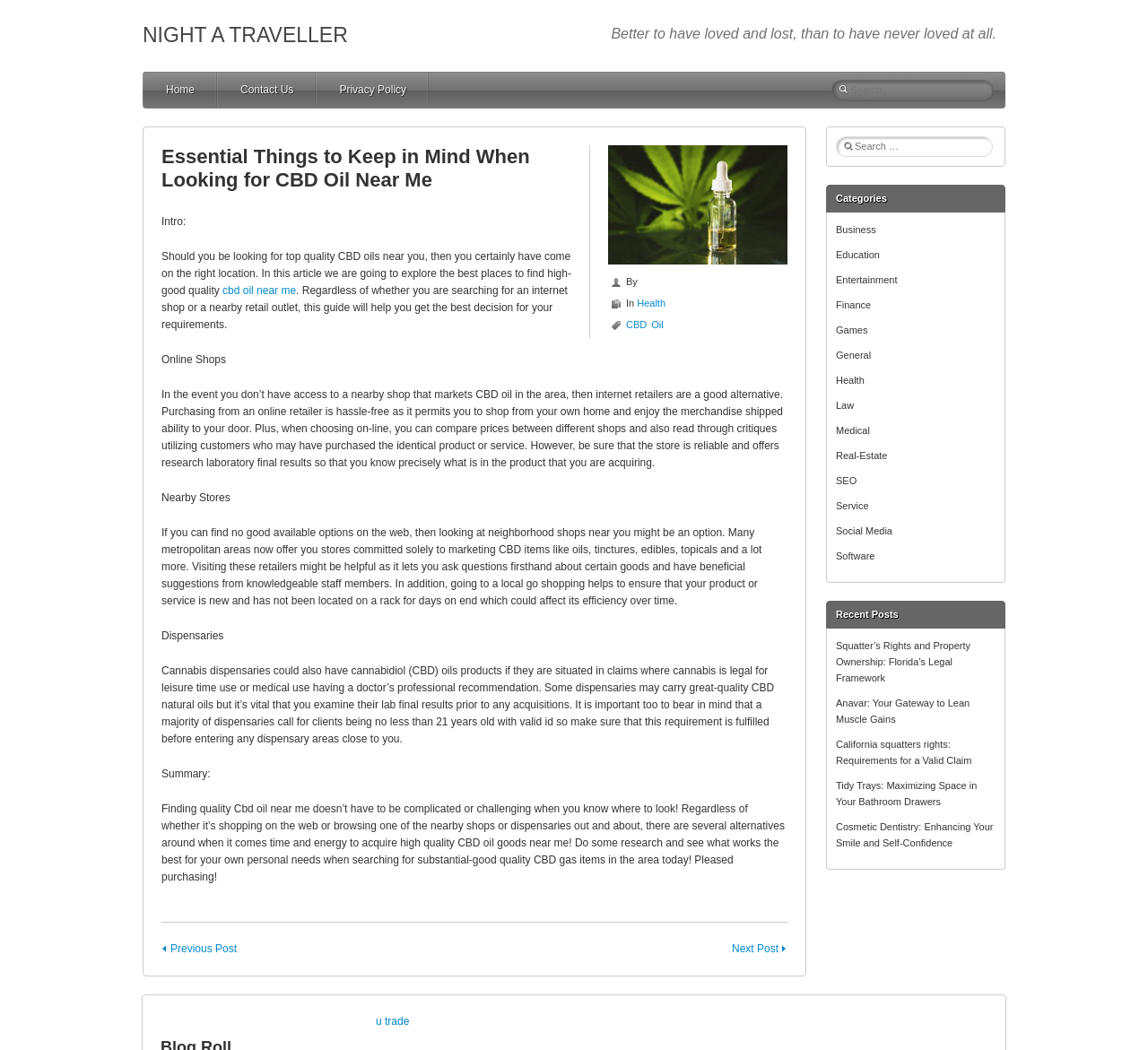Provide a thorough description of the webpage's content and layout.

The webpage is about essential things to keep in mind when looking for CBD oil near me. At the top, there is a heading "NIGHT A TRAVELLER" and a quote "Better to have loved and lost, than to have never loved at all." Below the quote, there are three links: "Home", "Contact Us", and "Privacy Policy". 

To the right of these links, there is a search bar with a label "Search for:". Below the search bar, there is a heading "Essential Things to Keep in Mind When Looking for CBD Oil Near Me". The article starts with an introduction, explaining that the guide will help find high-quality CBD oils near the reader's location. 

The article is divided into sections, including "Online Shops", "Nearby Stores", and "Dispensaries", each discussing the pros and cons of finding CBD oil products through these channels. The sections are separated by horizontal lines. 

At the bottom of the page, there are links to "Next Post" and "Previous Post". To the right, there is another search bar and a list of categories, including "Business", "Education", "Entertainment", and more. Below the categories, there is a list of recent posts, including articles about squatter's rights, Anavar, California squatters rights, and more.